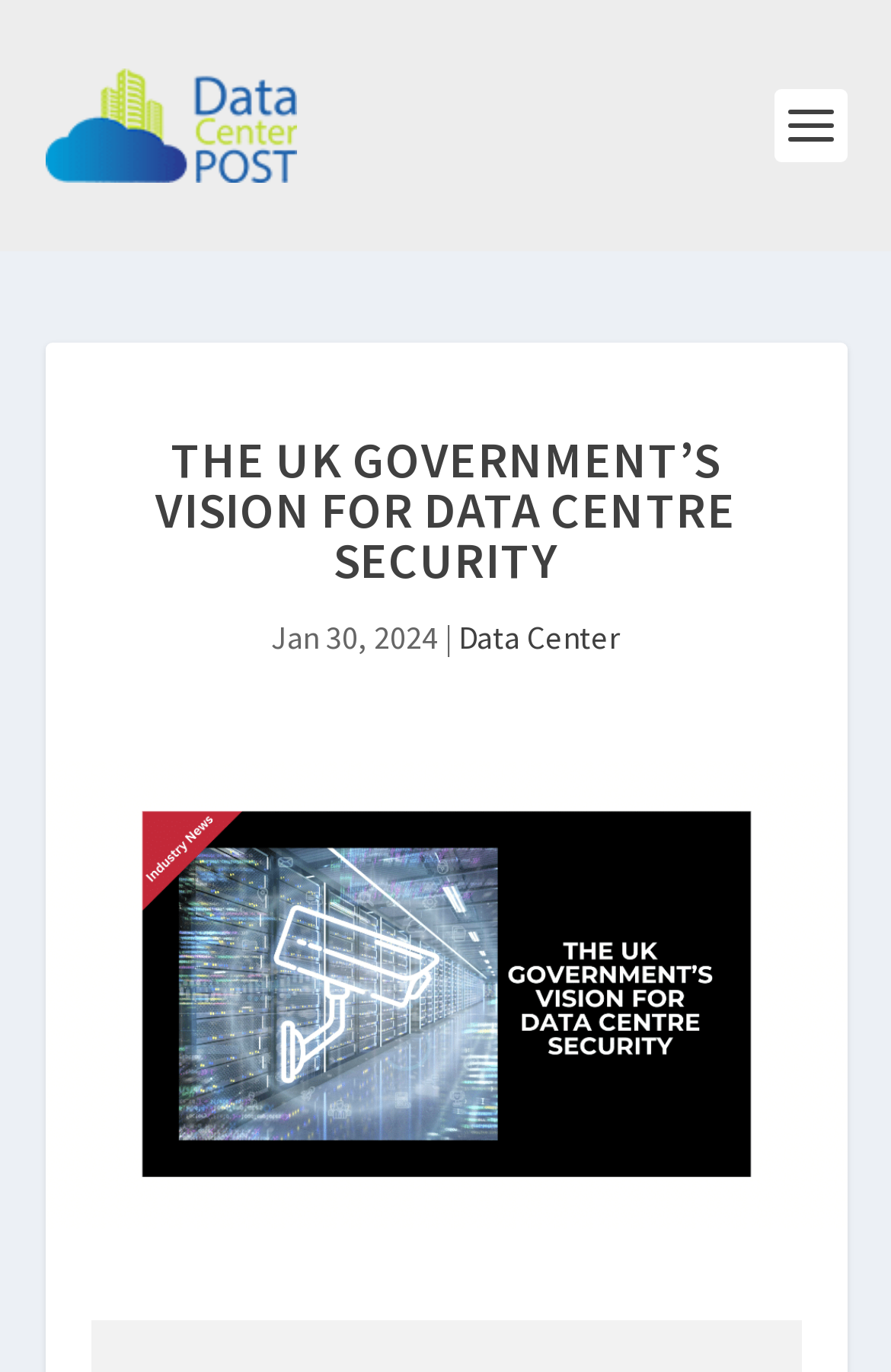Provide the bounding box coordinates for the UI element described in this sentence: "alt="Data Center POST"". The coordinates should be four float values between 0 and 1, i.e., [left, top, right, bottom].

[0.05, 0.05, 0.332, 0.133]